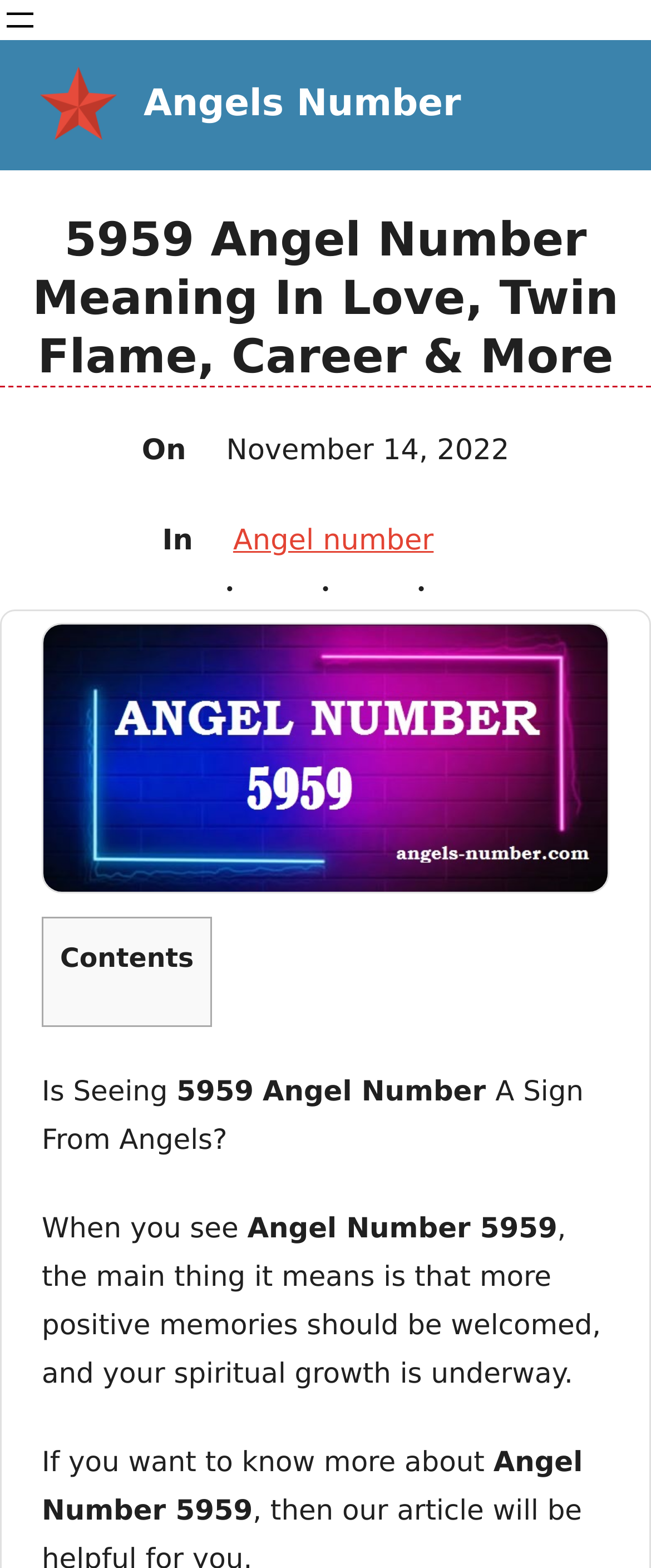What is the date of publication of the article?
Please utilize the information in the image to give a detailed response to the question.

The date of publication of the article can be found by looking at the timestamp 'On November 14, 2022' which is located below the main heading.